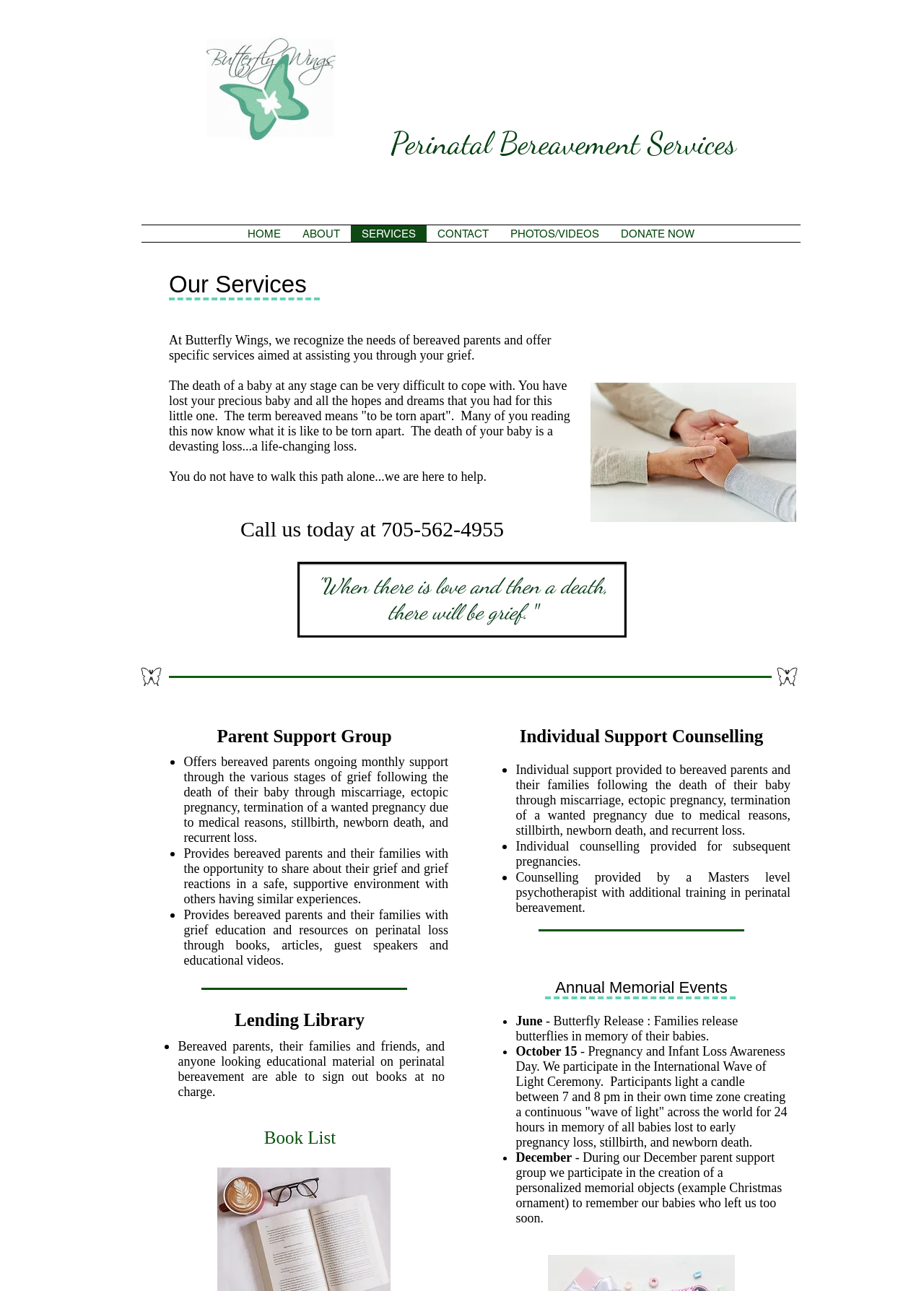Pinpoint the bounding box coordinates for the area that should be clicked to perform the following instruction: "Call the phone number".

[0.256, 0.4, 0.549, 0.419]